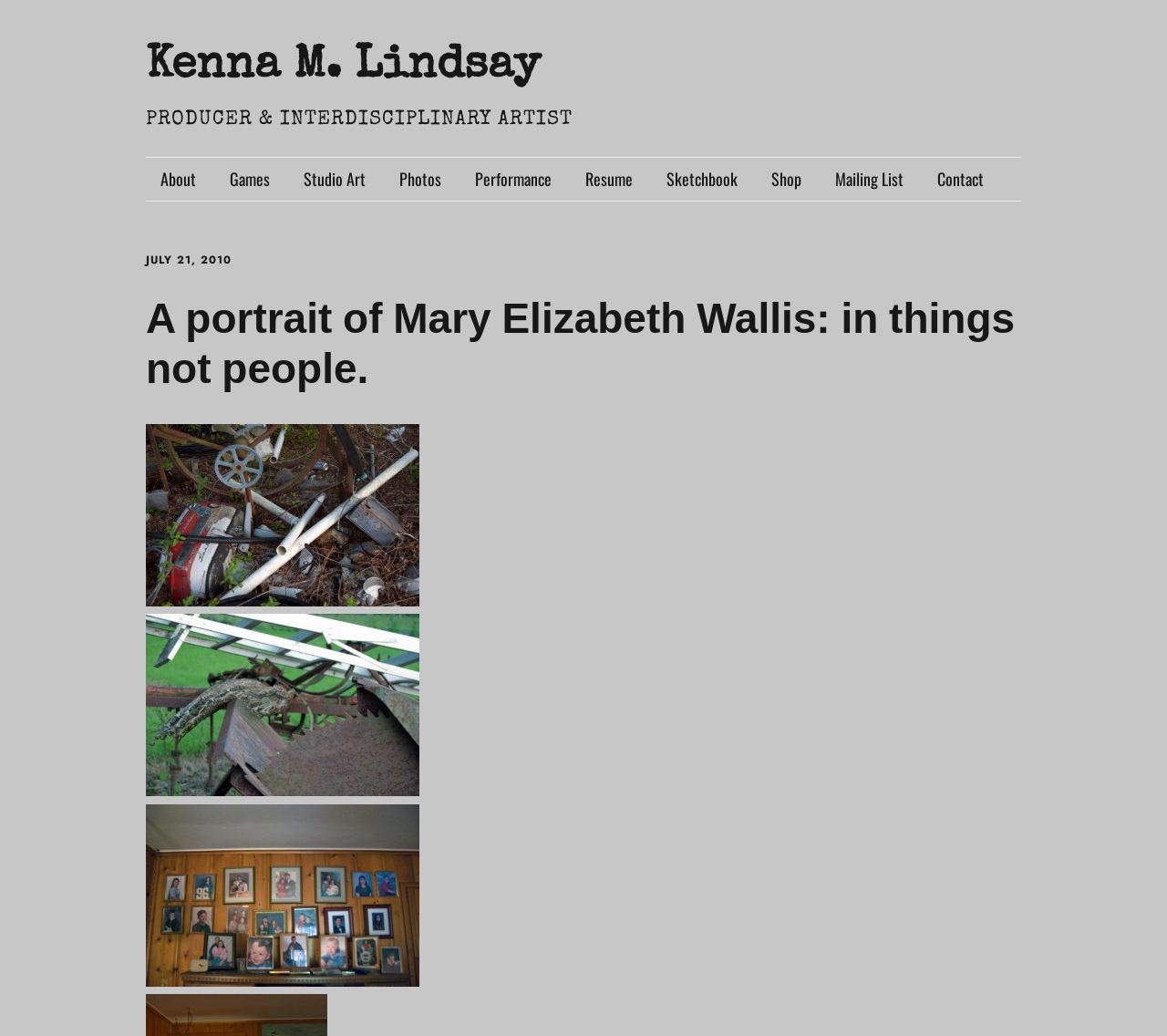Please provide a brief answer to the question using only one word or phrase: 
What is the title of the portrait mentioned on the webpage?

A portrait of Mary Elizabeth Wallis: in things not people.